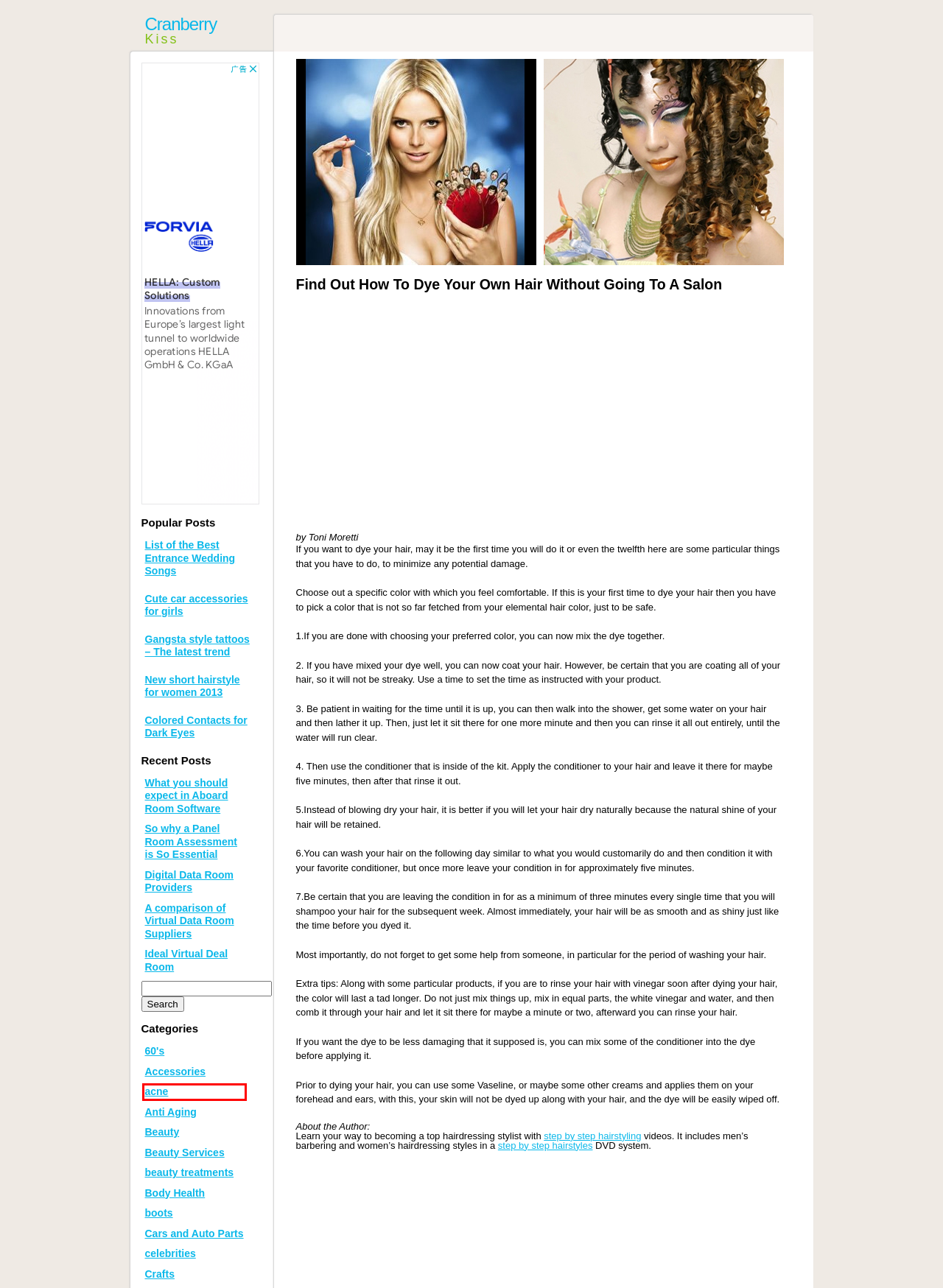Inspect the screenshot of a webpage with a red rectangle bounding box. Identify the webpage description that best corresponds to the new webpage after clicking the element inside the bounding box. Here are the candidates:
A. A comparison of Virtual Data Room Suppliers | cranberrykiss
B. So why a Panel Room Assessment is So Essential | cranberrykiss
C. List of the Best Entrance Wedding Songs | cranberrykiss
D. Gangsta style tattoos – The latest trend | cranberrykiss
E. What you should expect in Aboard Room Software | cranberrykiss
F. Cute car accessories for girls | cranberrykiss
G. 60’s | cranberrykiss
H. acne | cranberrykiss

H